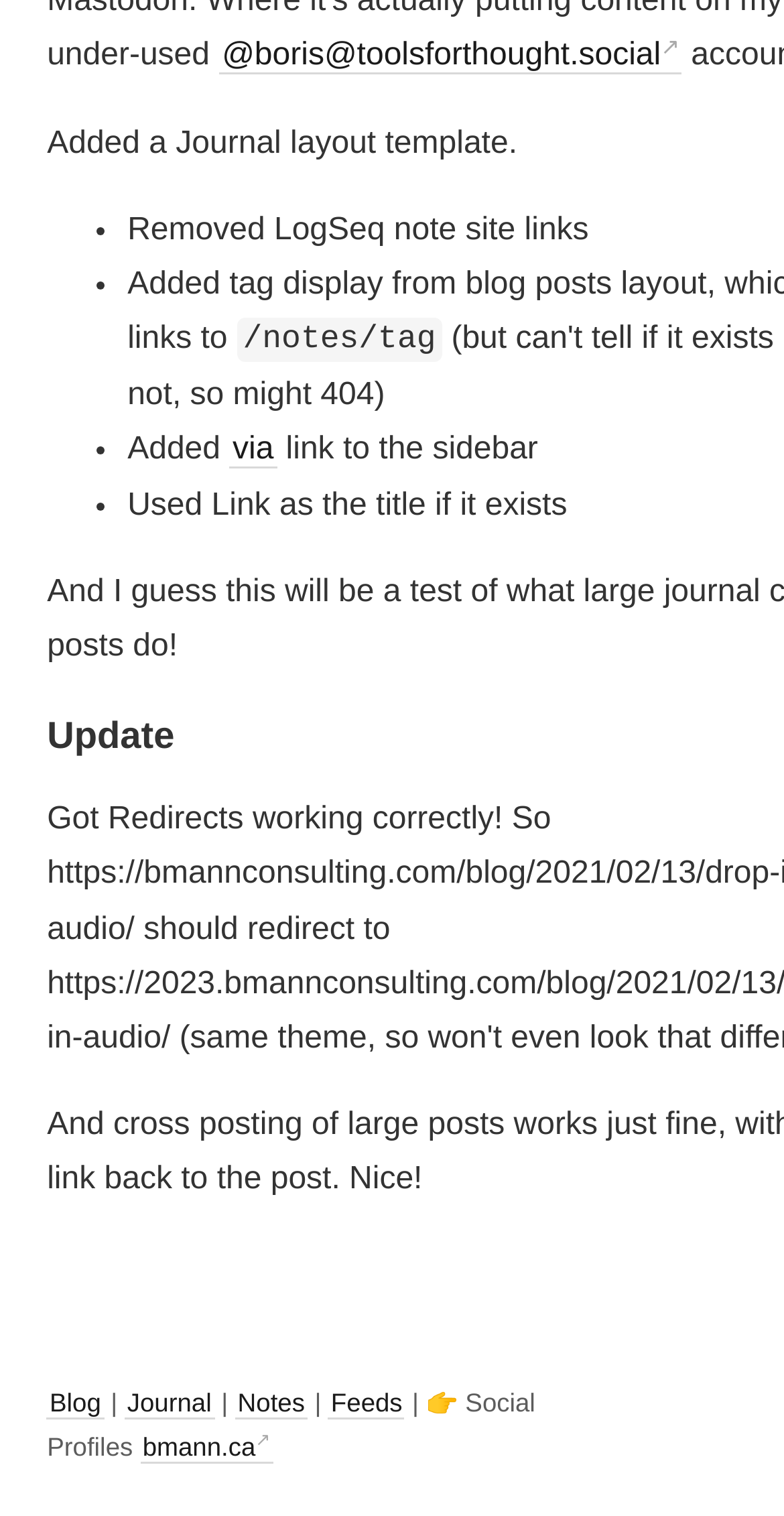Answer the question briefly using a single word or phrase: 
What is the alternative title used if it exists?

Link